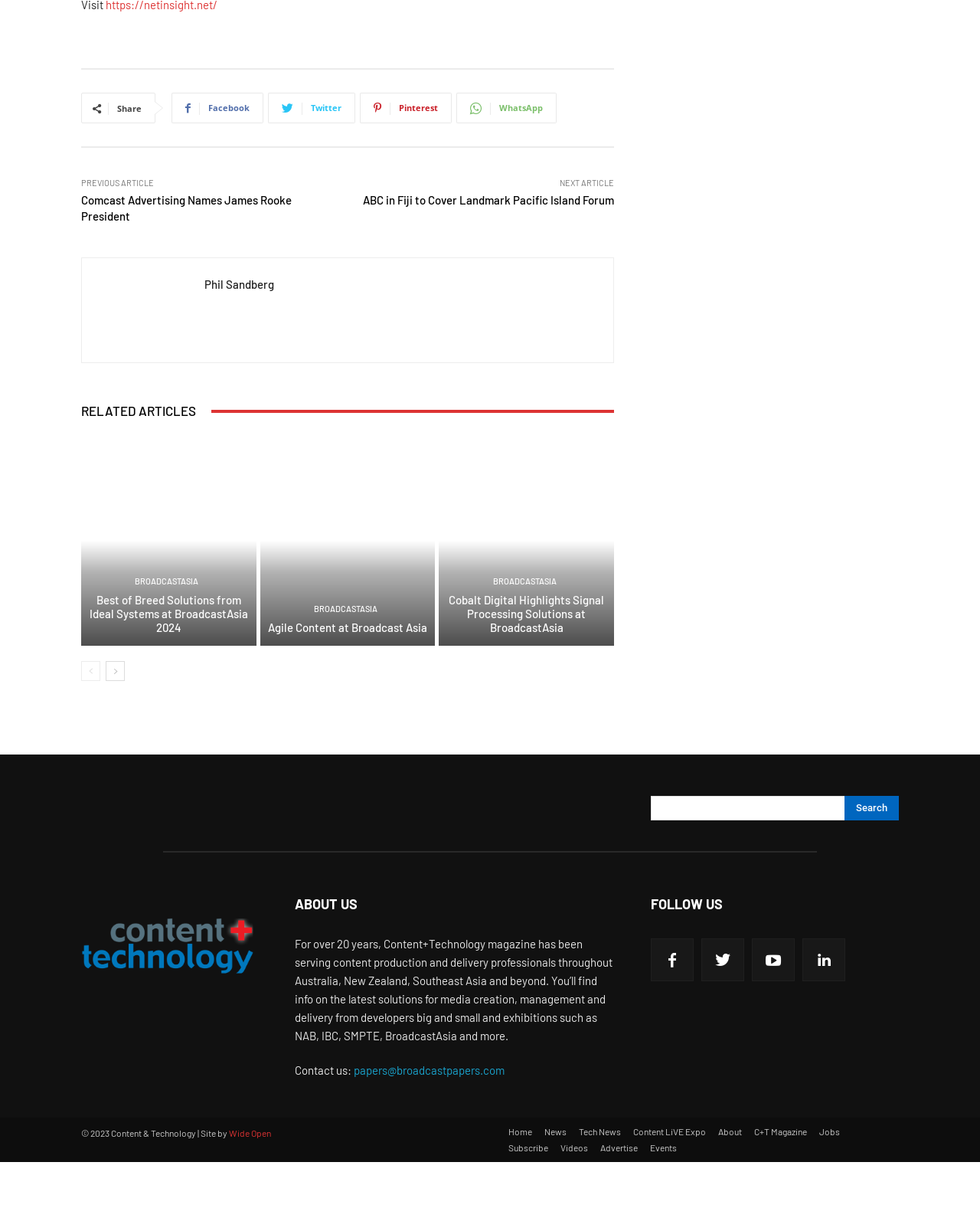Find the bounding box coordinates of the element's region that should be clicked in order to follow the given instruction: "Go to the previous article". The coordinates should consist of four float numbers between 0 and 1, i.e., [left, top, right, bottom].

[0.083, 0.147, 0.157, 0.155]